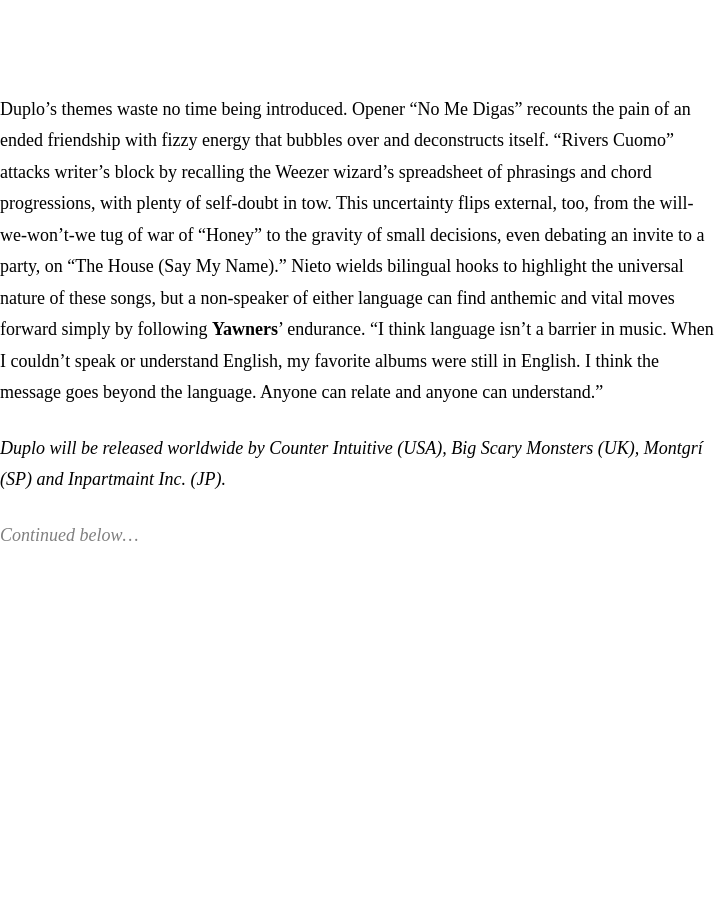Describe every aspect of the image in detail.

The image features a promotional announcement for the album "Duplo," set to be released worldwide by notable labels including Counter Intuitive (USA), Big Scary Monsters (UK), Montgrí (SP), and Inpartmaint Inc. (JP). Accompanying the release information is a brief and engaging commentary about the themes explored in the album, highlighting tracks like "No Me Digas" and "Rivers Cuomo." These songs delve into topics such as the complexities of relationships and the universal nature of music, transcending language barriers. The image captures the essence of the album's message, emphasizing how music can connect with listeners regardless of their linguistic background.